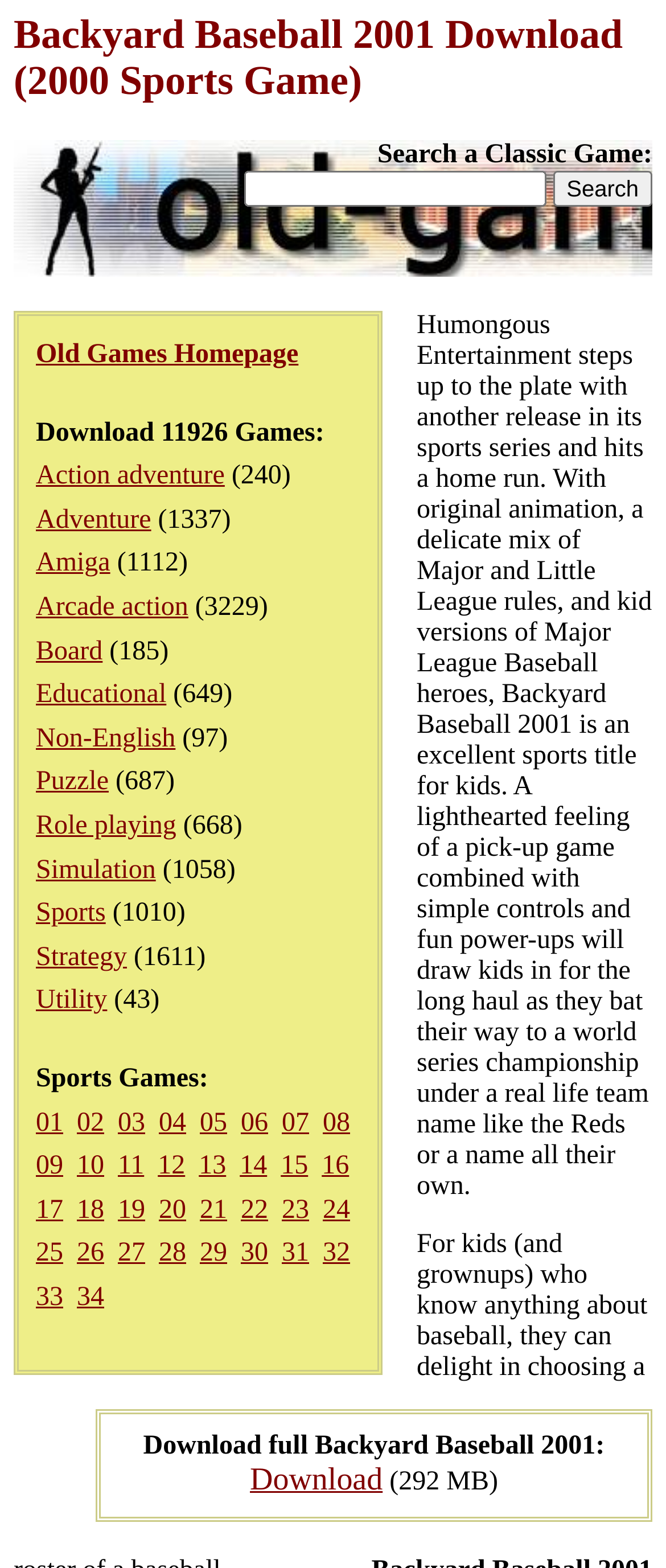Present a detailed account of what is displayed on the webpage.

This webpage is dedicated to downloading classic games, specifically Backyard Baseball 2001. At the top, there is a heading with the title "Backyard Baseball 2001 Download (2000 Sports Game)". Below this, there is a search bar with a label "Search a Classic Game:" and a "Search" button next to it. 

On the left side of the page, there are several links to different categories of games, including "Action adventure", "Adventure", "Amiga", and many others, each with a number in parentheses indicating the number of games in that category. 

Further down, there is a section labeled "Sports Games:", followed by a list of links to different pages, numbered from "01" to "34", each with a non-breaking space character (&#xa0;) separating them. These links are arranged in a grid-like pattern, with five links per row.

At the top-left corner, there is a link to the "Old Games Homepage".